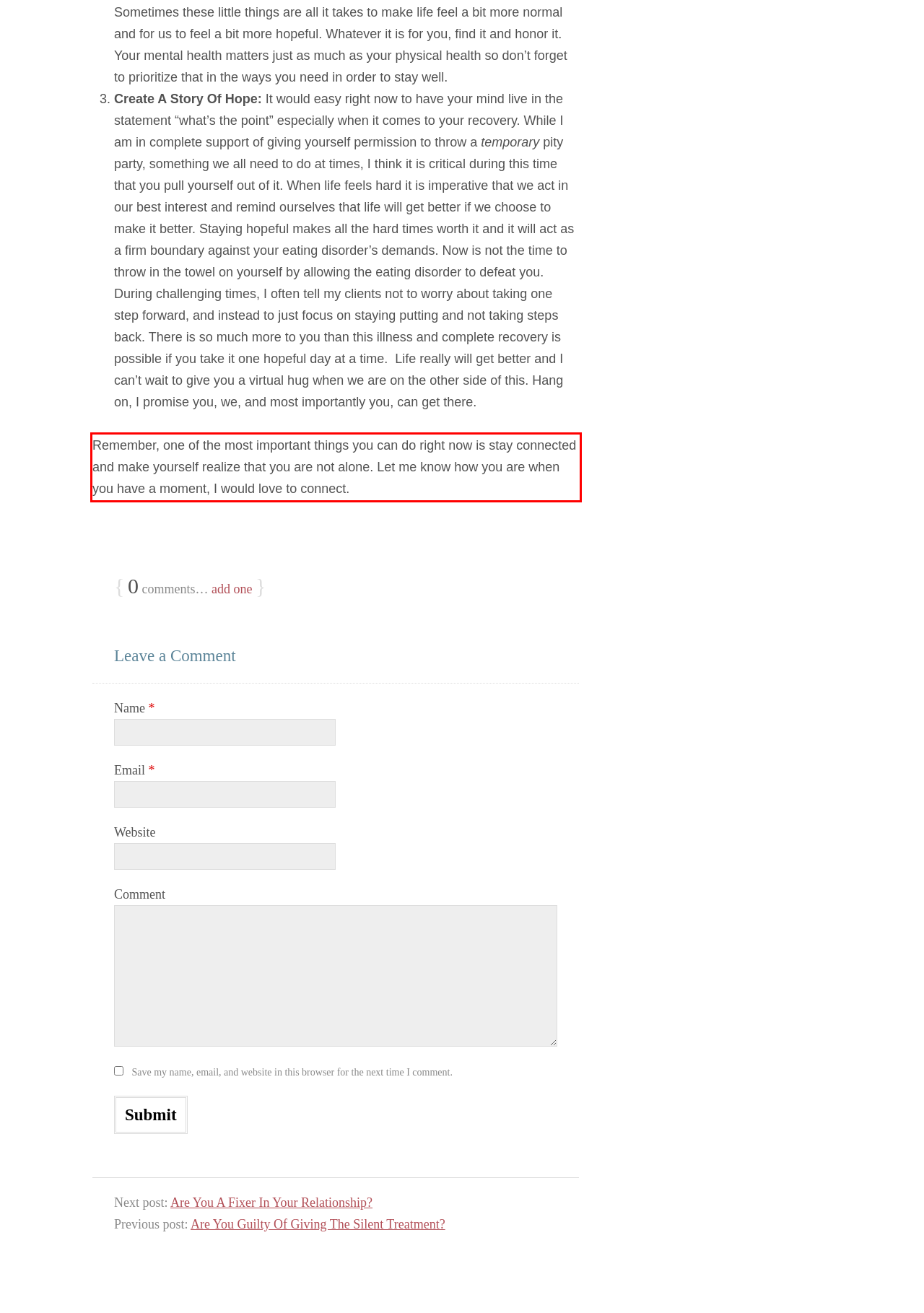You are provided with a webpage screenshot that includes a red rectangle bounding box. Extract the text content from within the bounding box using OCR.

Remember, one of the most important things you can do right now is stay connected and make yourself realize that you are not alone. Let me know how you are when you have a moment, I would love to connect.